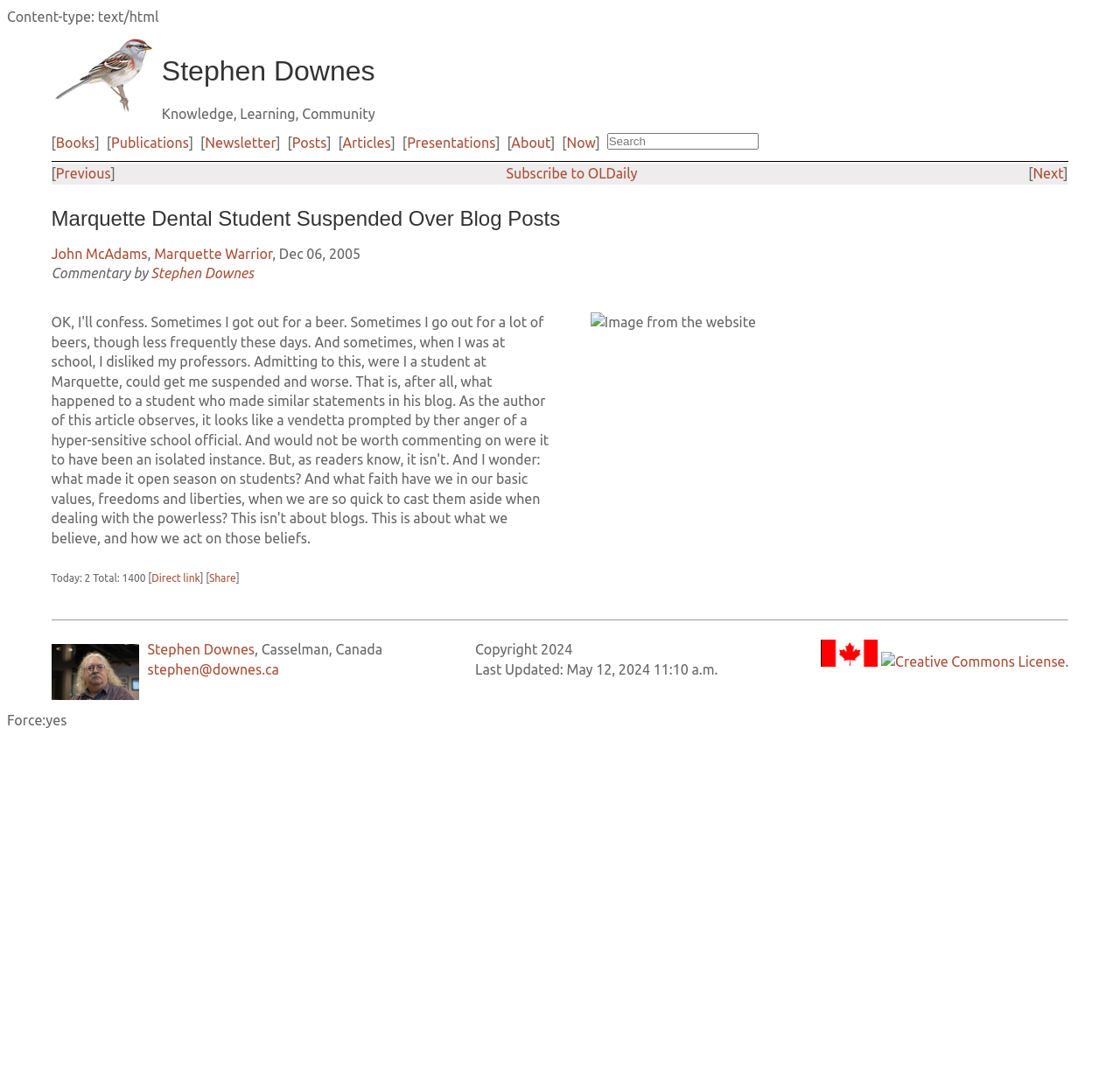Please identify the bounding box coordinates of the region to click in order to complete the task: "Read the article 'Marquette Dental Student Suspended Over Blog Posts'". The coordinates must be four float numbers between 0 and 1, specified as [left, top, right, bottom].

[0.046, 0.189, 0.954, 0.219]